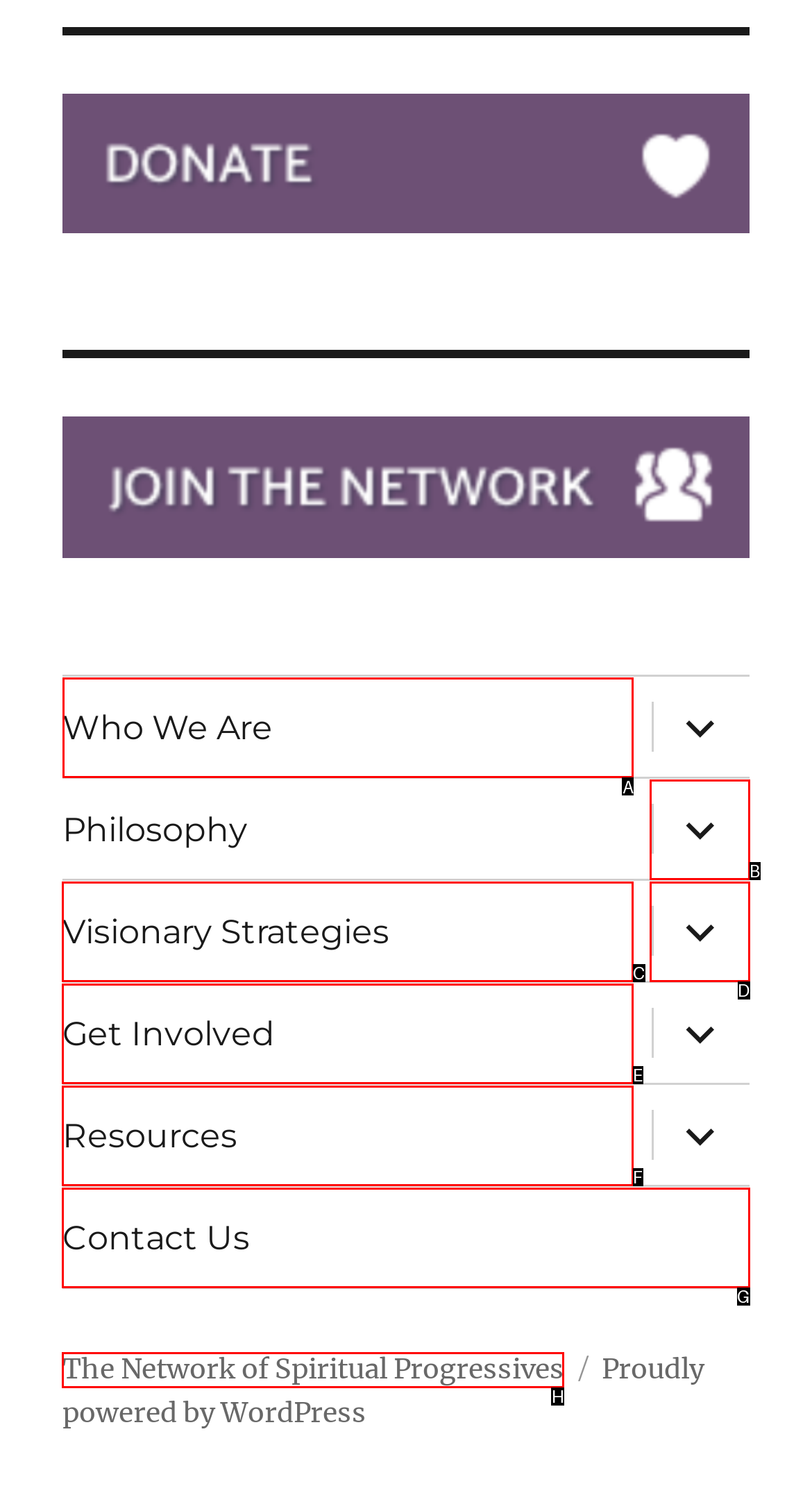Select the appropriate HTML element to click for the following task: Click Who We Are
Answer with the letter of the selected option from the given choices directly.

A